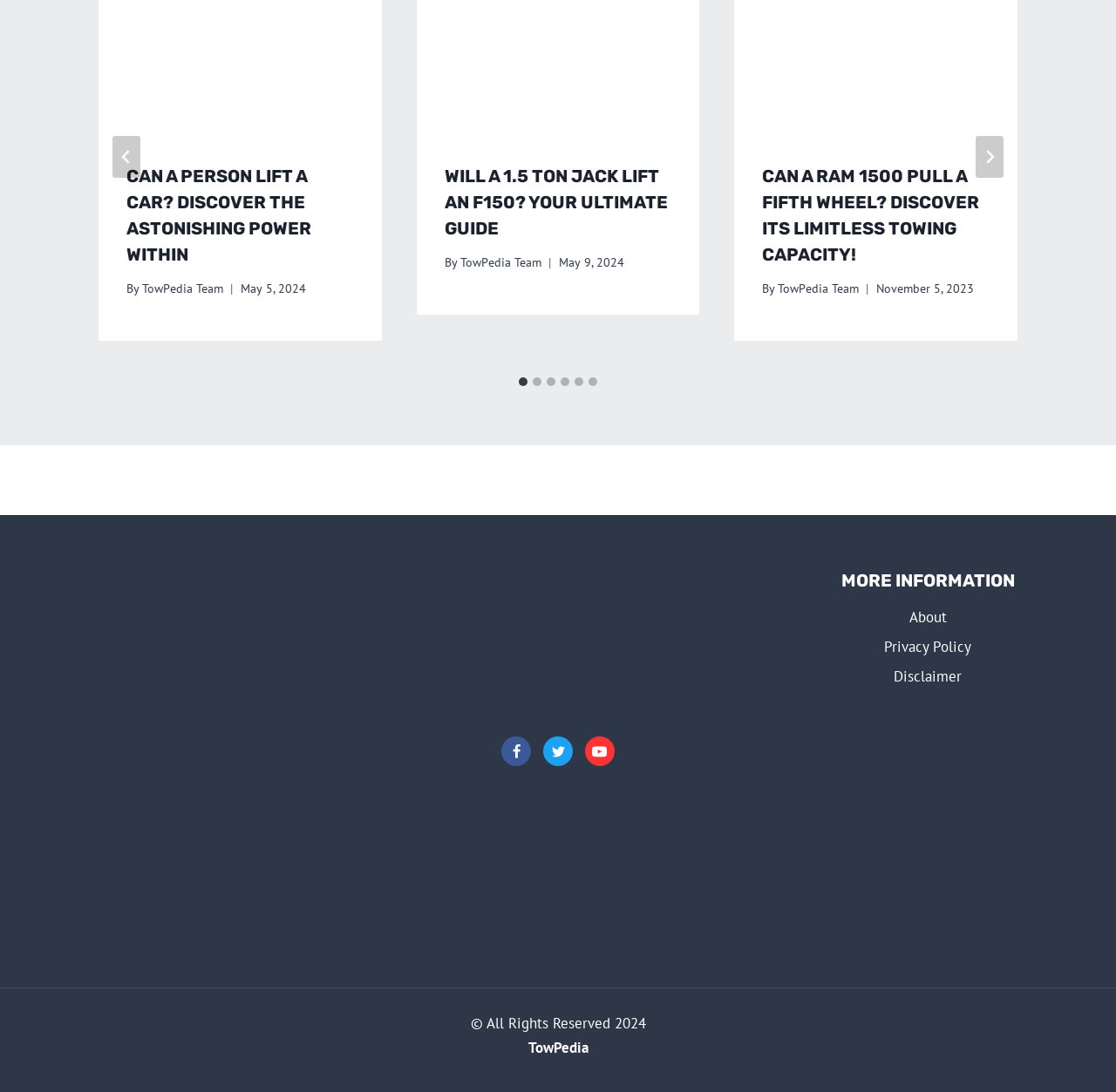Analyze the image and provide a detailed answer to the question: What is the date of the second article?

I found the date of the second article by looking at the time element with the text 'May 9, 2024' which is a child element of the HeaderAsNonLandmark element.